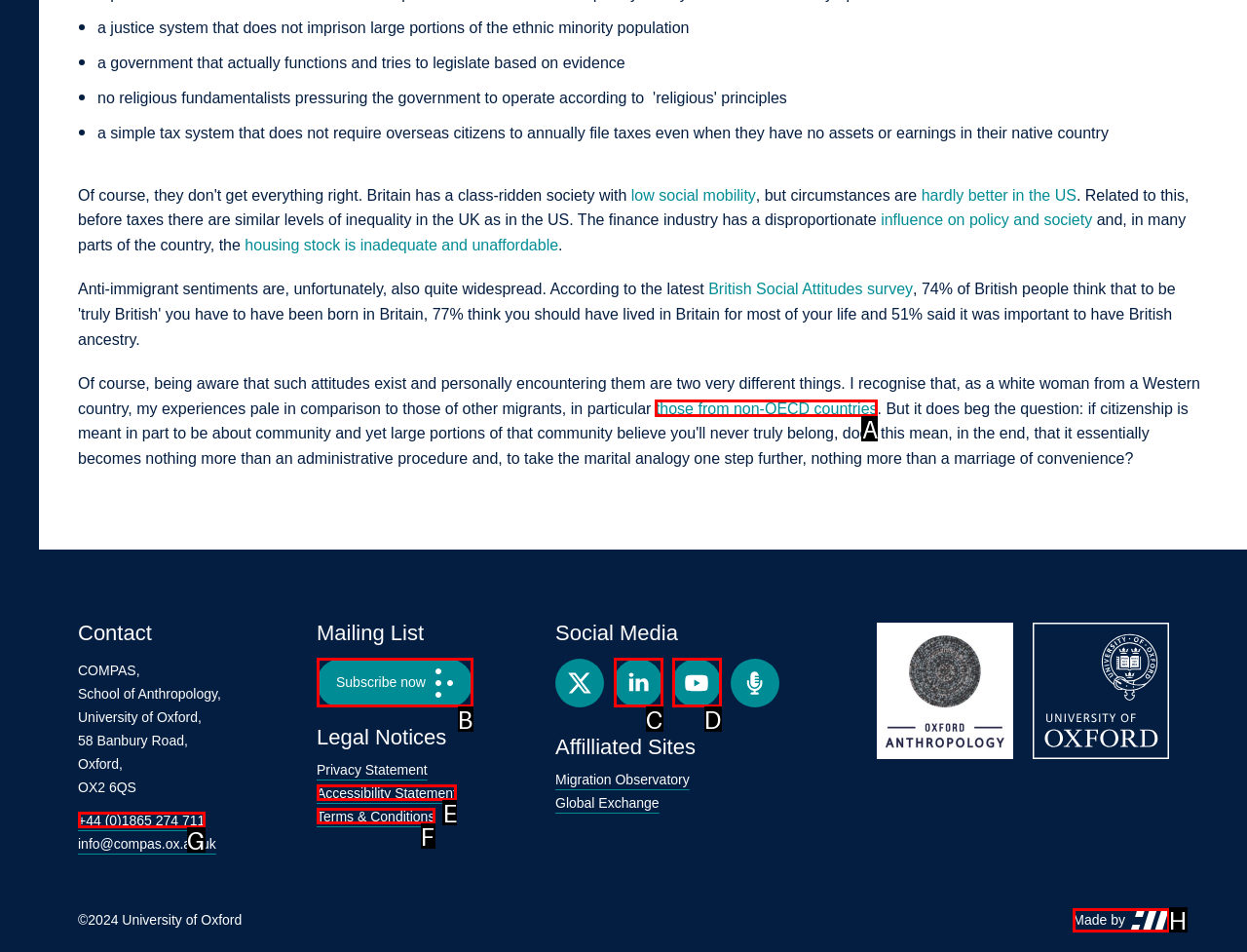Choose the letter of the UI element necessary for this task: Go to April 2024
Answer with the correct letter.

None